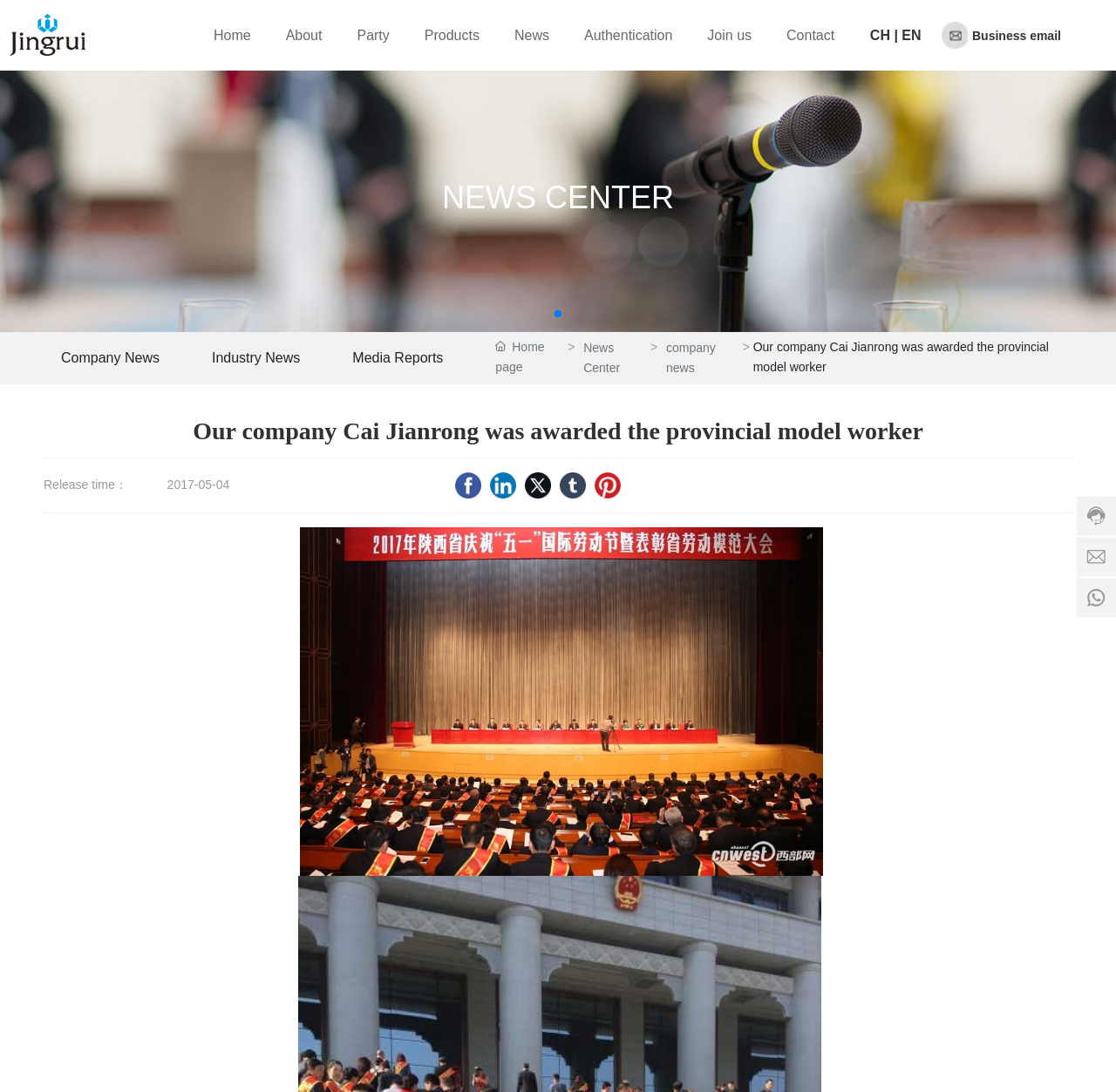Please predict the bounding box coordinates of the element's region where a click is necessary to complete the following instruction: "Click the Facebook link". The coordinates should be represented by four float numbers between 0 and 1, i.e., [left, top, right, bottom].

[0.408, 0.433, 0.431, 0.457]